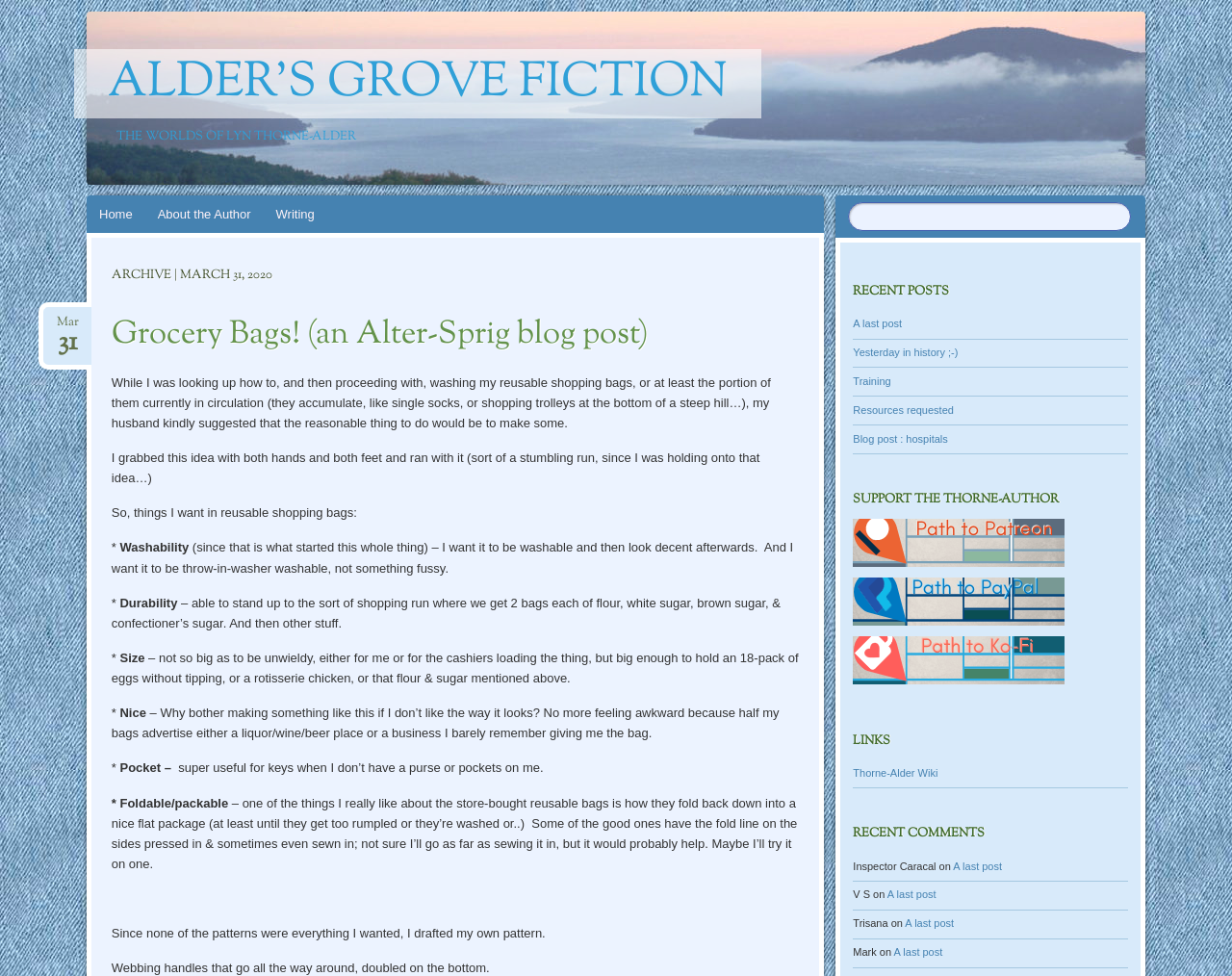Extract the bounding box coordinates of the UI element described: "Yesterday in history ;-)". Provide the coordinates in the format [left, top, right, bottom] with values ranging from 0 to 1.

[0.692, 0.355, 0.778, 0.367]